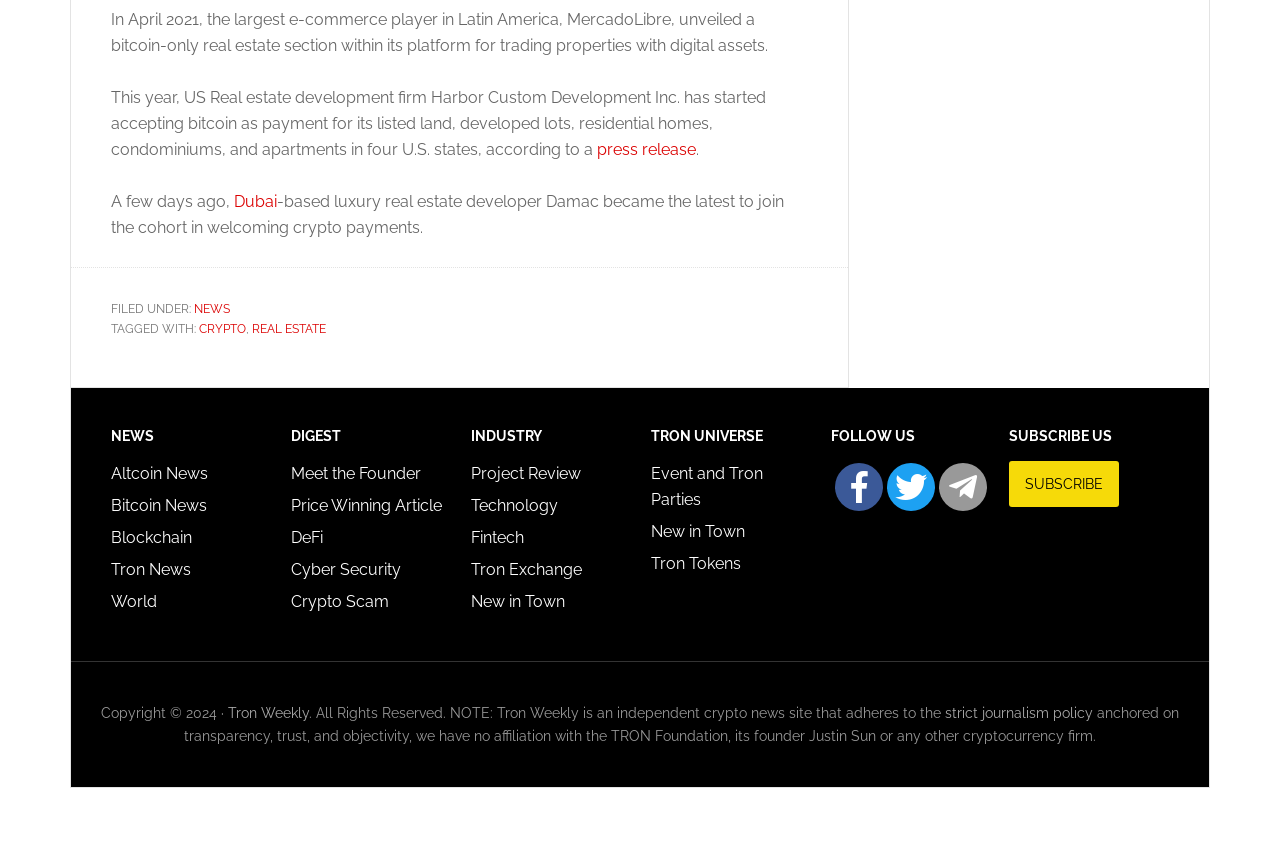Provide the bounding box coordinates of the HTML element described by the text: "Event and Tron Parties".

[0.509, 0.547, 0.596, 0.6]